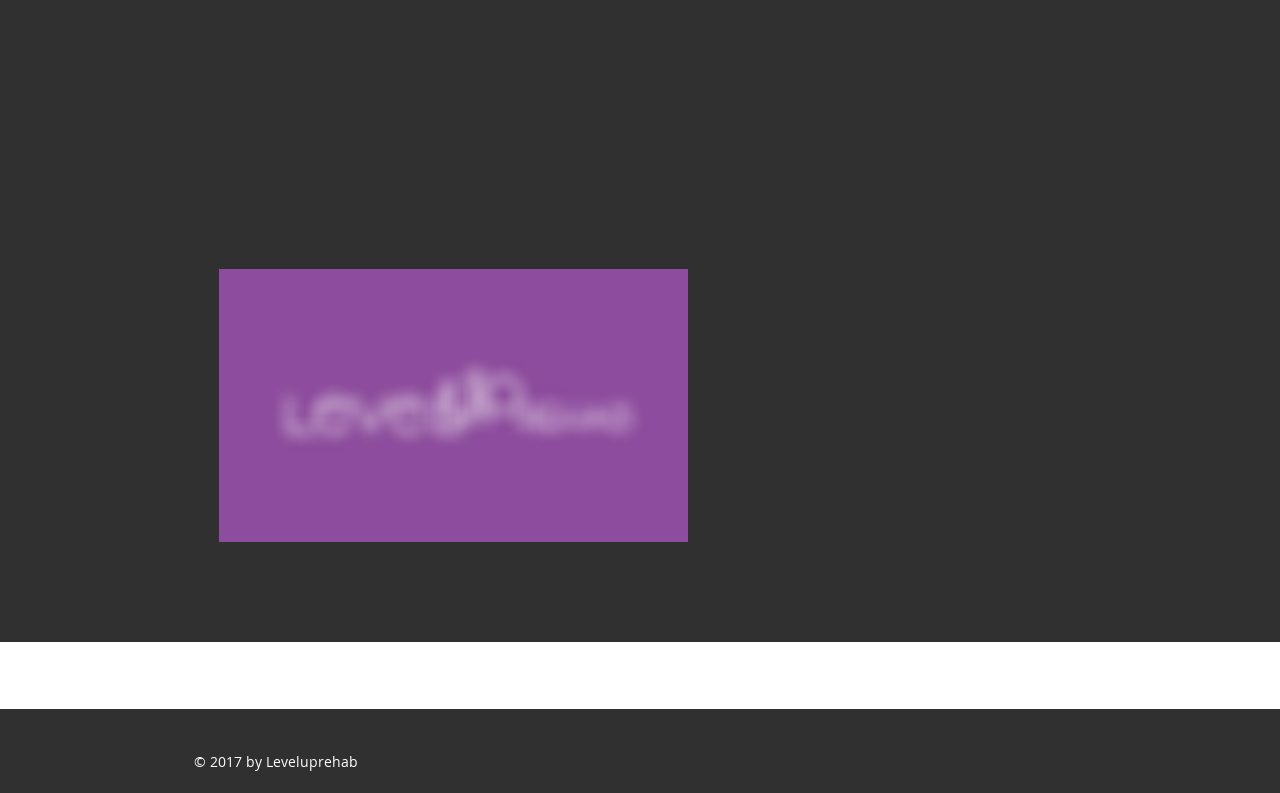What social media platforms are available?
Give a one-word or short-phrase answer derived from the screenshot.

Facebook, Twitter, Google+